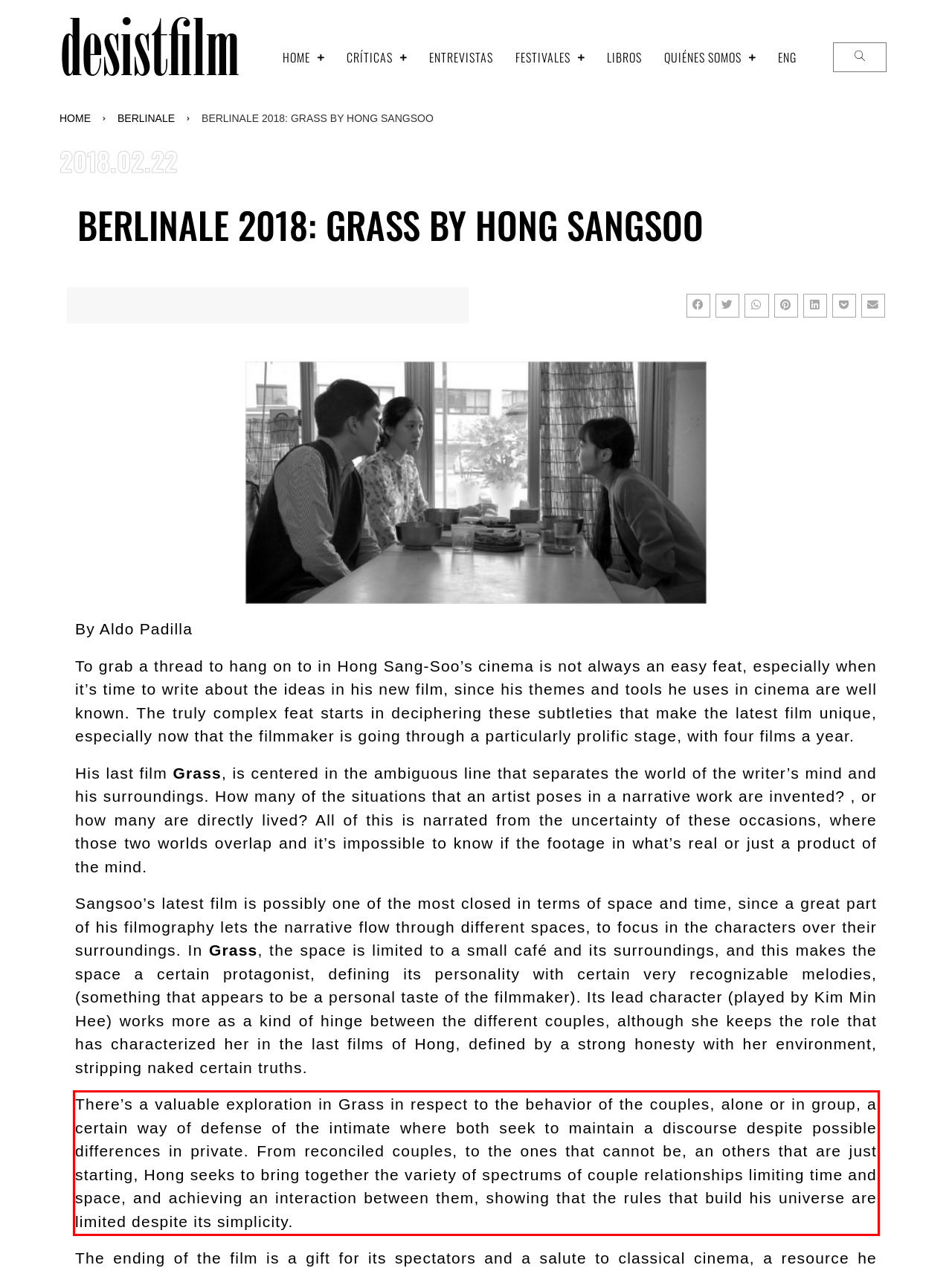Identify the text within the red bounding box on the webpage screenshot and generate the extracted text content.

There’s a valuable exploration in Grass in respect to the behavior of the couples, alone or in group, a certain way of defense of the intimate where both seek to maintain a discourse despite possible differences in private. From reconciled couples, to the ones that cannot be, an others that are just starting, Hong seeks to bring together the variety of spectrums of couple relationships limiting time and space, and achieving an interaction between them, showing that the rules that build his universe are limited despite its simplicity.